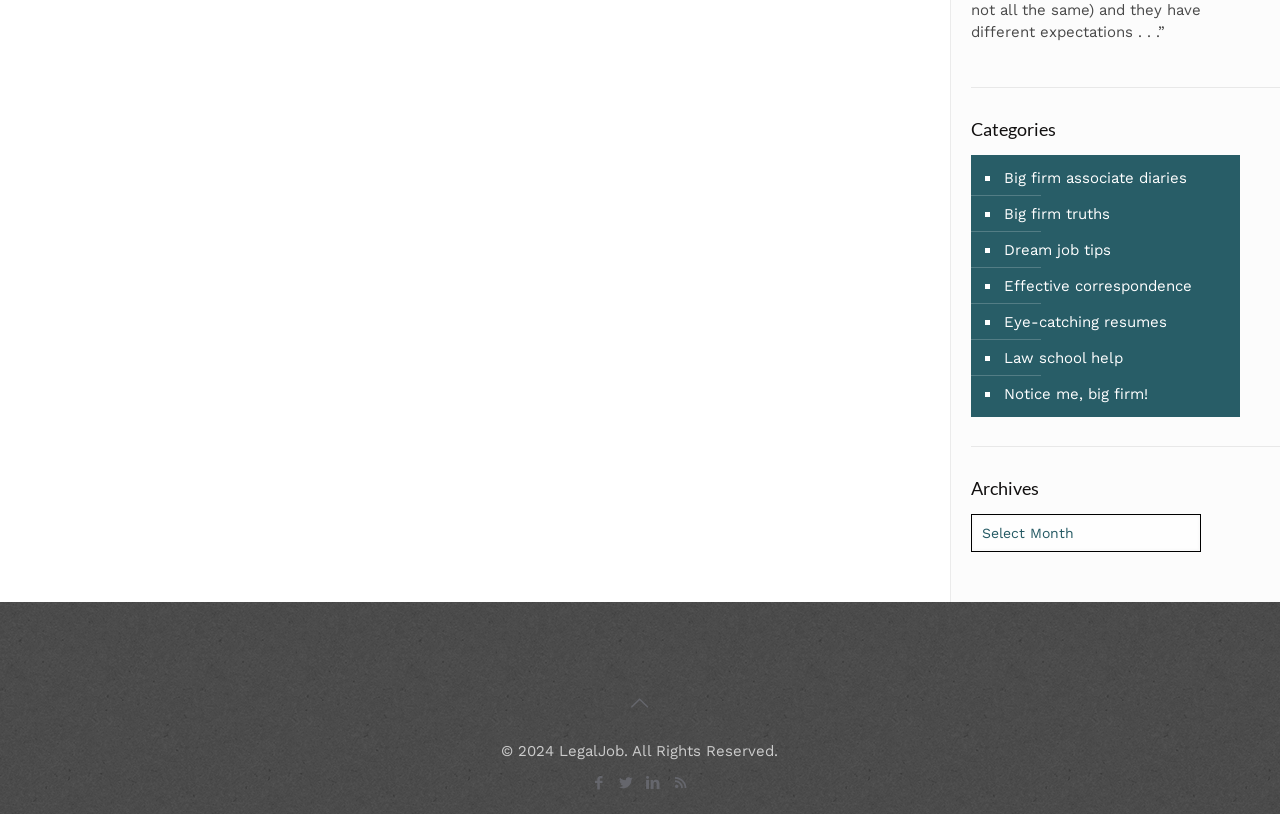Given the description of a UI element: "Big firm associate diaries", identify the bounding box coordinates of the matching element in the webpage screenshot.

[0.782, 0.197, 0.927, 0.241]